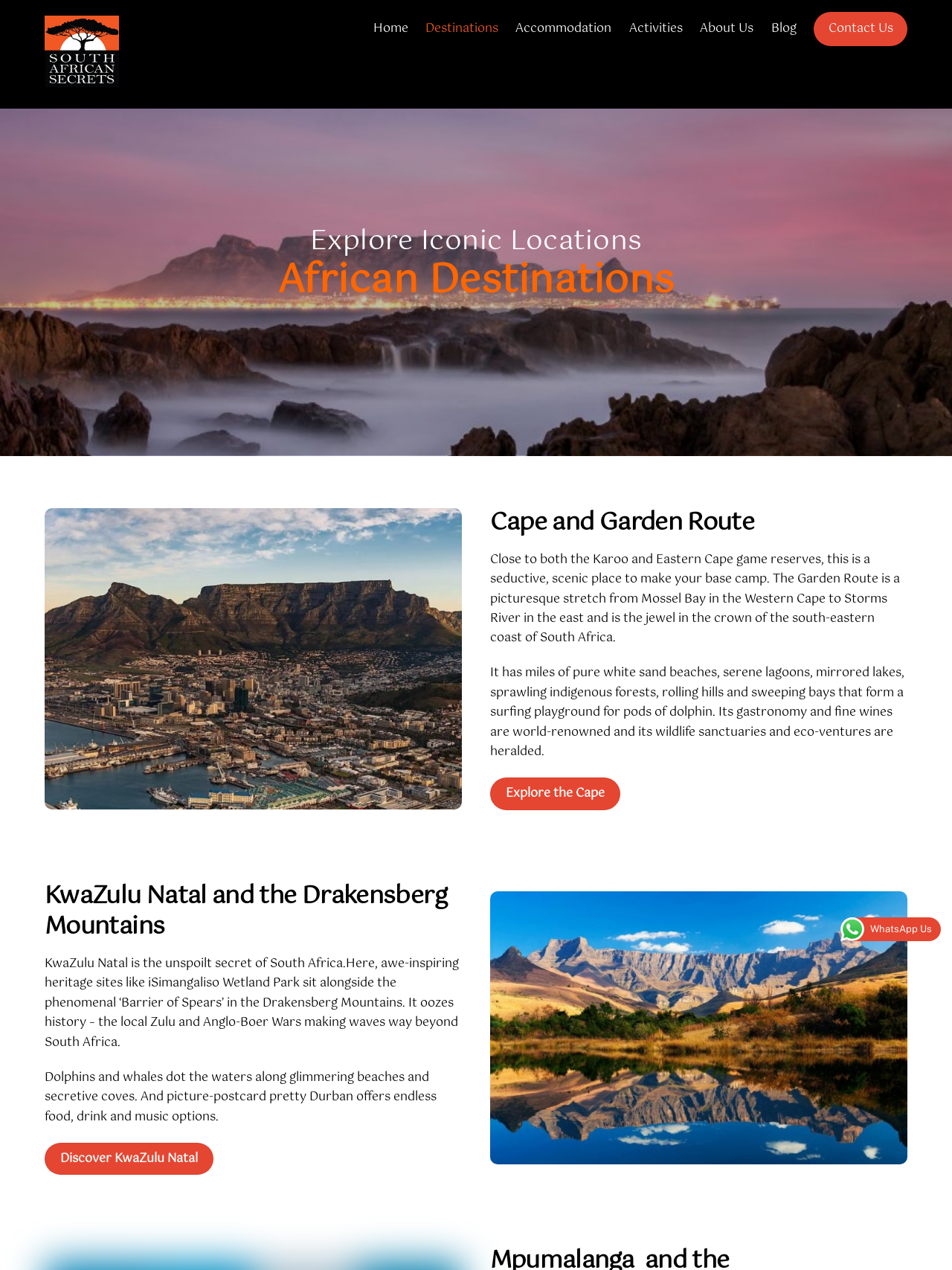Locate the bounding box coordinates of the element you need to click to accomplish the task described by this instruction: "Discover KwaZulu Natal".

[0.047, 0.9, 0.224, 0.925]